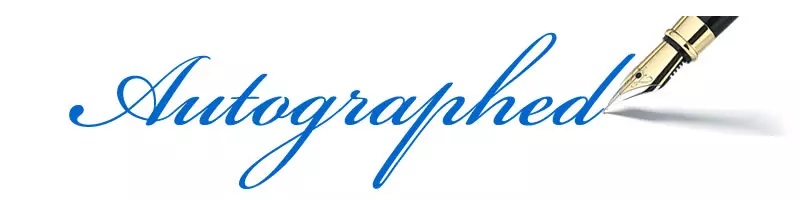Give a thorough caption of the image, focusing on all visible elements.

The image prominently features the word "Autographed" written in an elegant cursive font, characterized by a flowing, blue script that conveys a sense of sophistication and artistry. Accompanying the text, there is a graphic of a fountain pen, positioned at the end of the word, suggesting an action of writing or signing. This imagery effectively symbolizes the theme of autographs and memorabilia, emphasizing the authenticity and personal touch associated with signed items. Overall, the design combines classic elegance with a nod to the artistic nature of autographs, making it suitable for a platform focused on autographed memorabilia from recognized dealers.